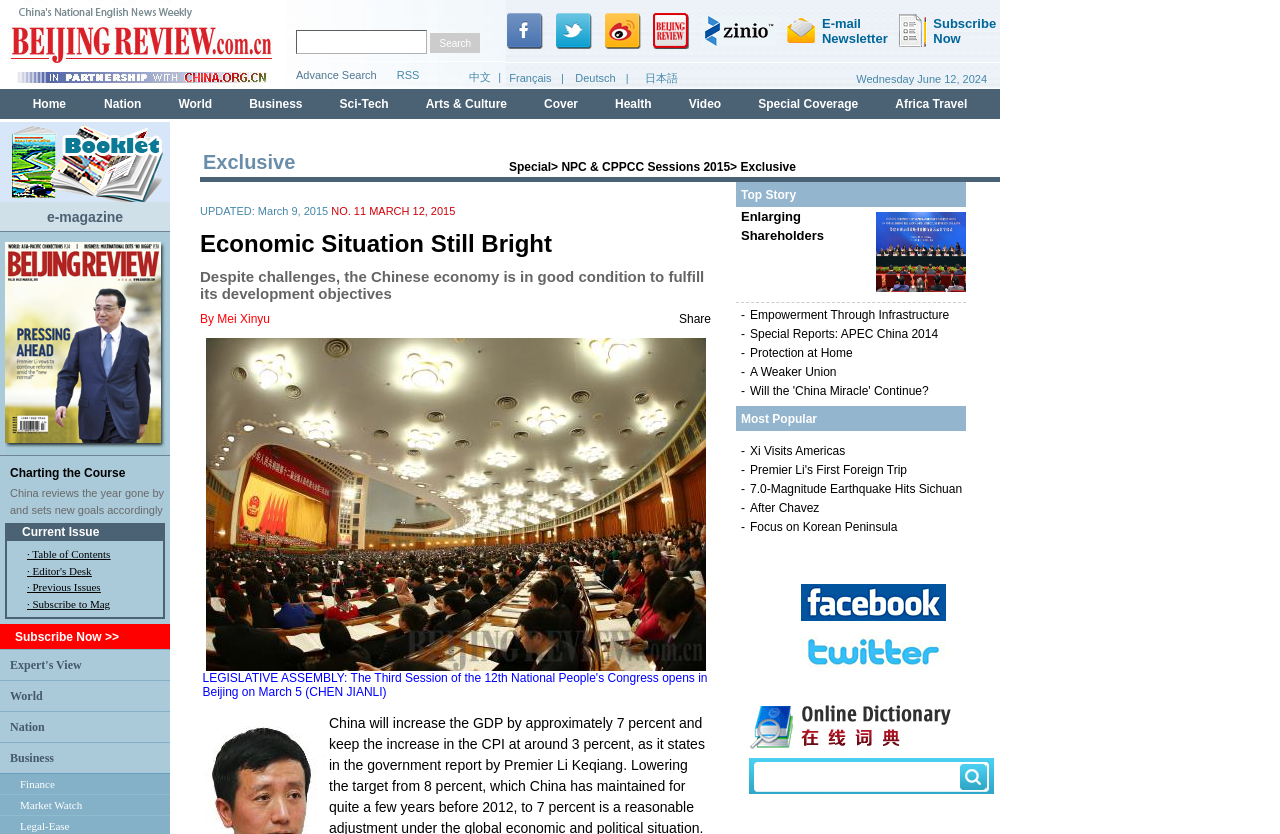Determine the coordinates of the bounding box for the clickable area needed to execute this instruction: "Go to the home page".

None